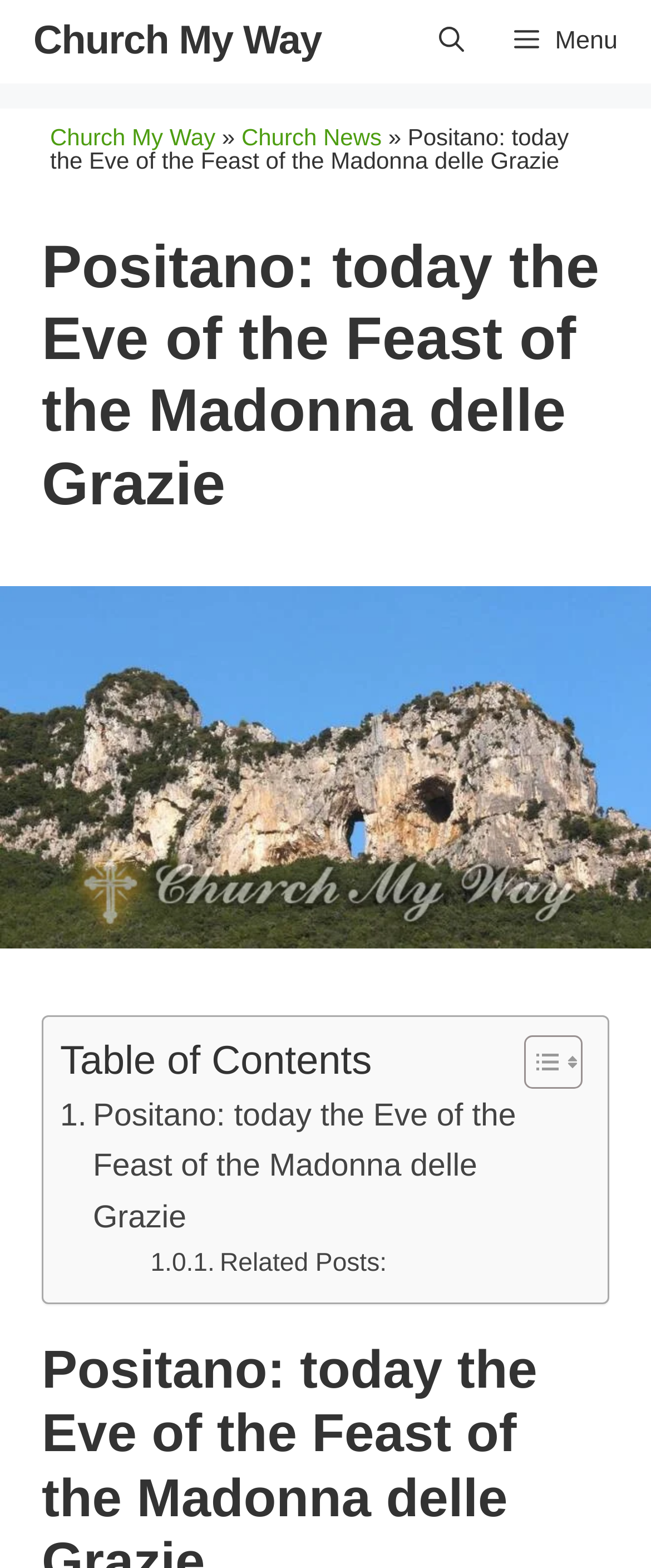Please determine the bounding box coordinates for the element that should be clicked to follow these instructions: "Toggle Table of Content".

[0.767, 0.659, 0.882, 0.696]